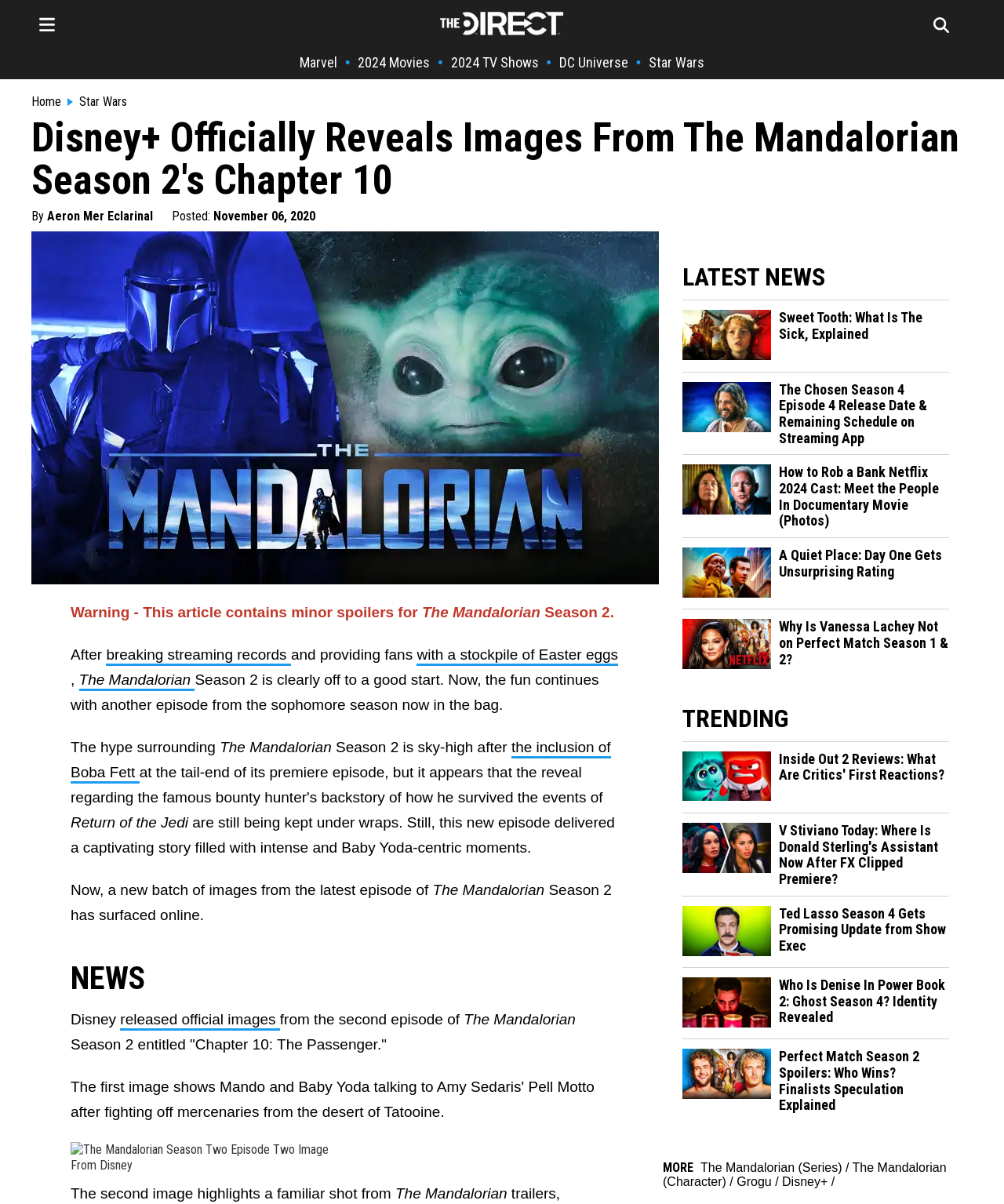Using the given description, provide the bounding box coordinates formatted as (top-left x, top-left y, bottom-right x, bottom-right y), with all values being floating point numbers between 0 and 1. Description: 2024 TV Shows

[0.449, 0.045, 0.536, 0.059]